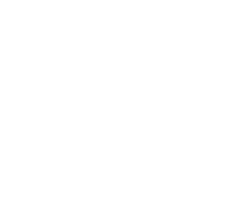What type of events does the brand specialize in?
Using the image, provide a detailed and thorough answer to the question.

The surrounding context of the logo suggests that the brand specializes in weddings, celebrations, and curated occasions, emphasizing the brand's expertise in crafting stunning events. This is evident from the caption, which mentions that the logo is part of a broader narrative focusing on these types of events.